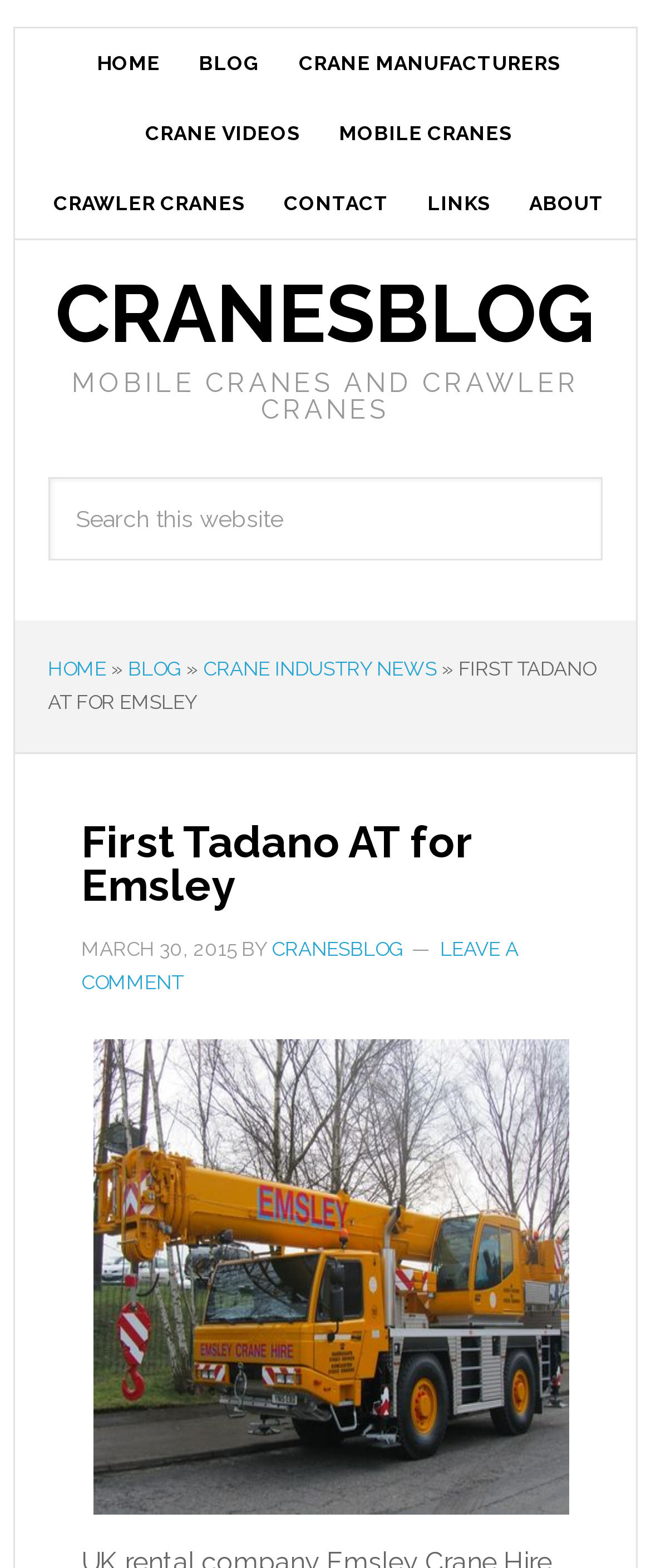Reply to the question with a brief word or phrase: What is the date mentioned in the article?

MARCH 30, 2015